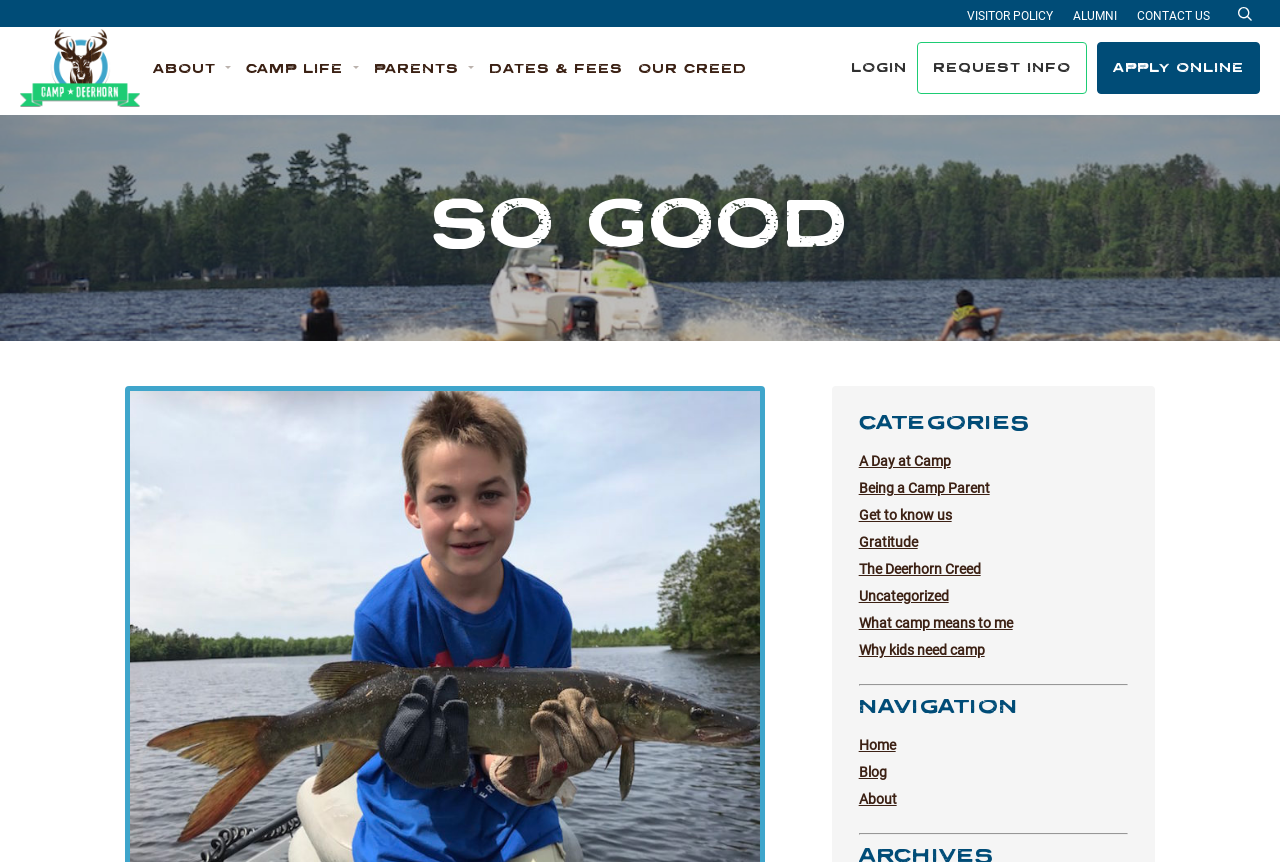Please provide the bounding box coordinates for the element that needs to be clicked to perform the following instruction: "Read the OUR CREED article". The coordinates should be given as four float numbers between 0 and 1, i.e., [left, top, right, bottom].

[0.498, 0.07, 0.584, 0.089]